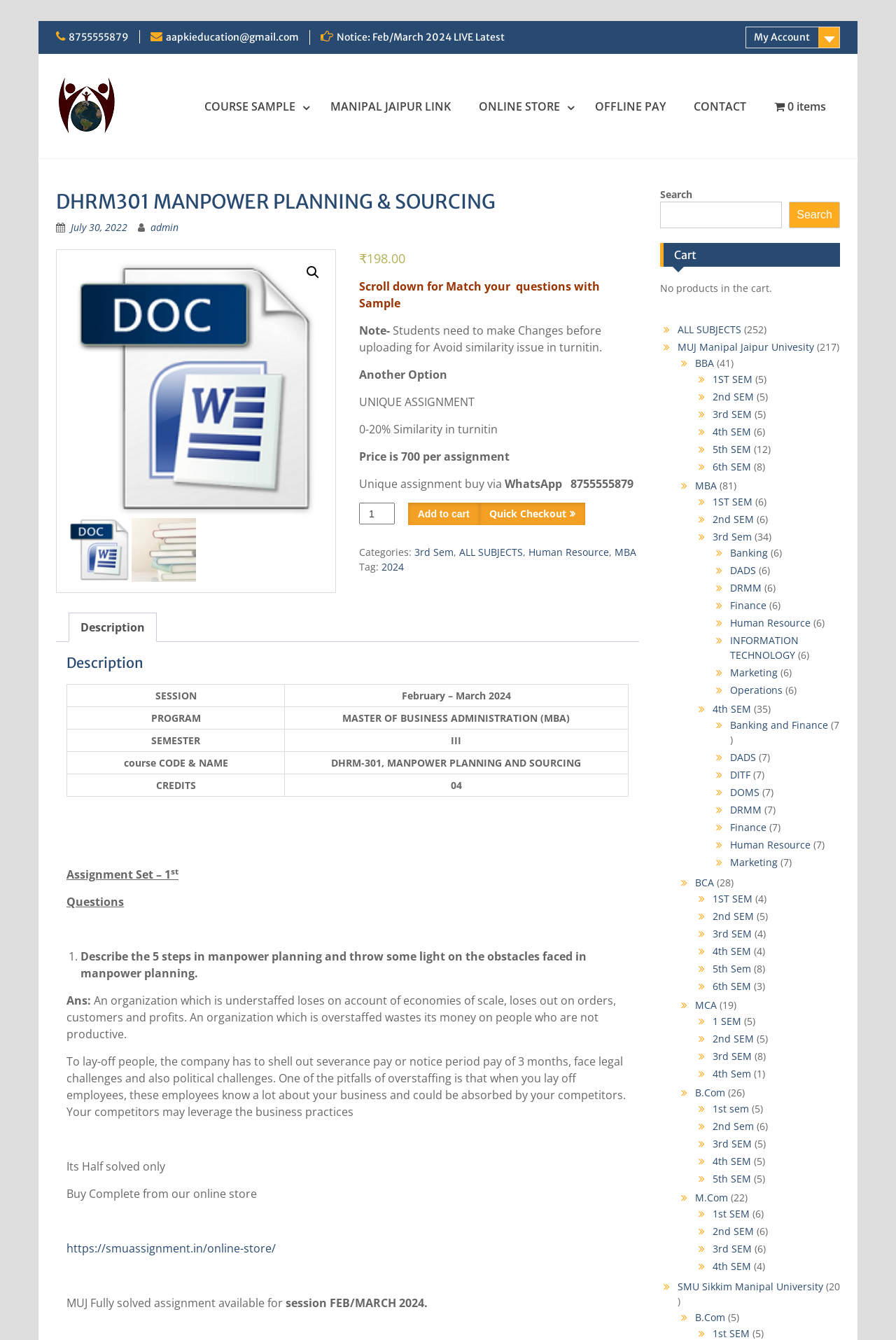Please locate the bounding box coordinates of the element that should be clicked to achieve the given instruction: "Click on the 'Add to cart' button".

[0.455, 0.375, 0.535, 0.392]